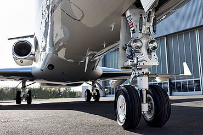Give a detailed account of the visual elements in the image.

The image showcases the landing gear of a sleek corporate jet, highlighting the intricate engineering and precision involved in modern aviation technology. The photo is taken from a low angle, emphasizing the sturdy wheels and the structural design of the aircraft. Behind the landing gear, a well-maintained hangar is visible, suggesting a professional aviation environment where aircraft may be serviced or stored. This image is part of a feature on "Aircraft CAMO Services," which indicates a focus on continuous airworthiness management for aircraft owners, ensuring their jets are maintained to the highest standards of safety and functionality.